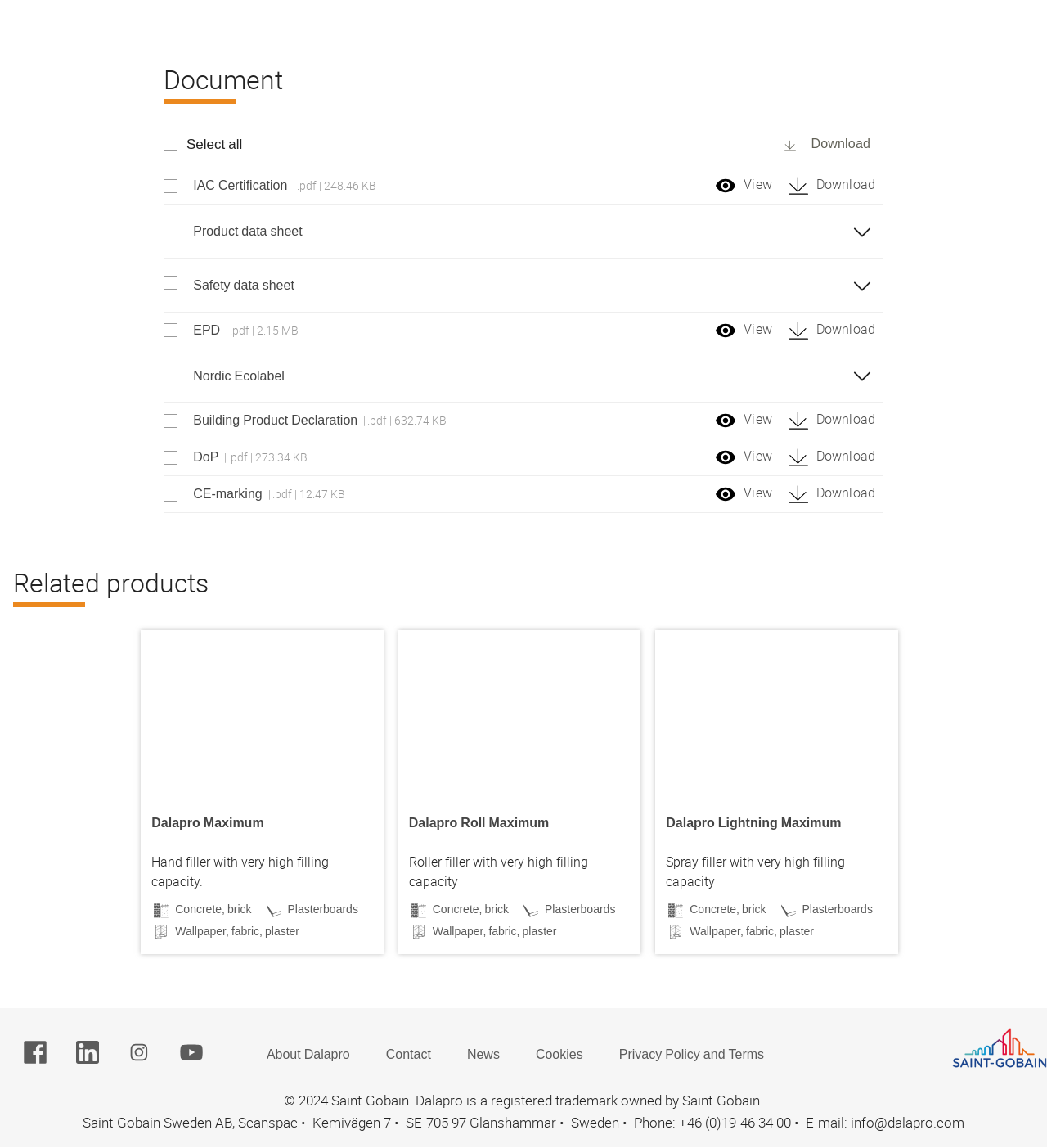Please find the bounding box coordinates of the clickable region needed to complete the following instruction: "View IAC Certification". The bounding box coordinates must consist of four float numbers between 0 and 1, i.e., [left, top, right, bottom].

[0.676, 0.153, 0.745, 0.17]